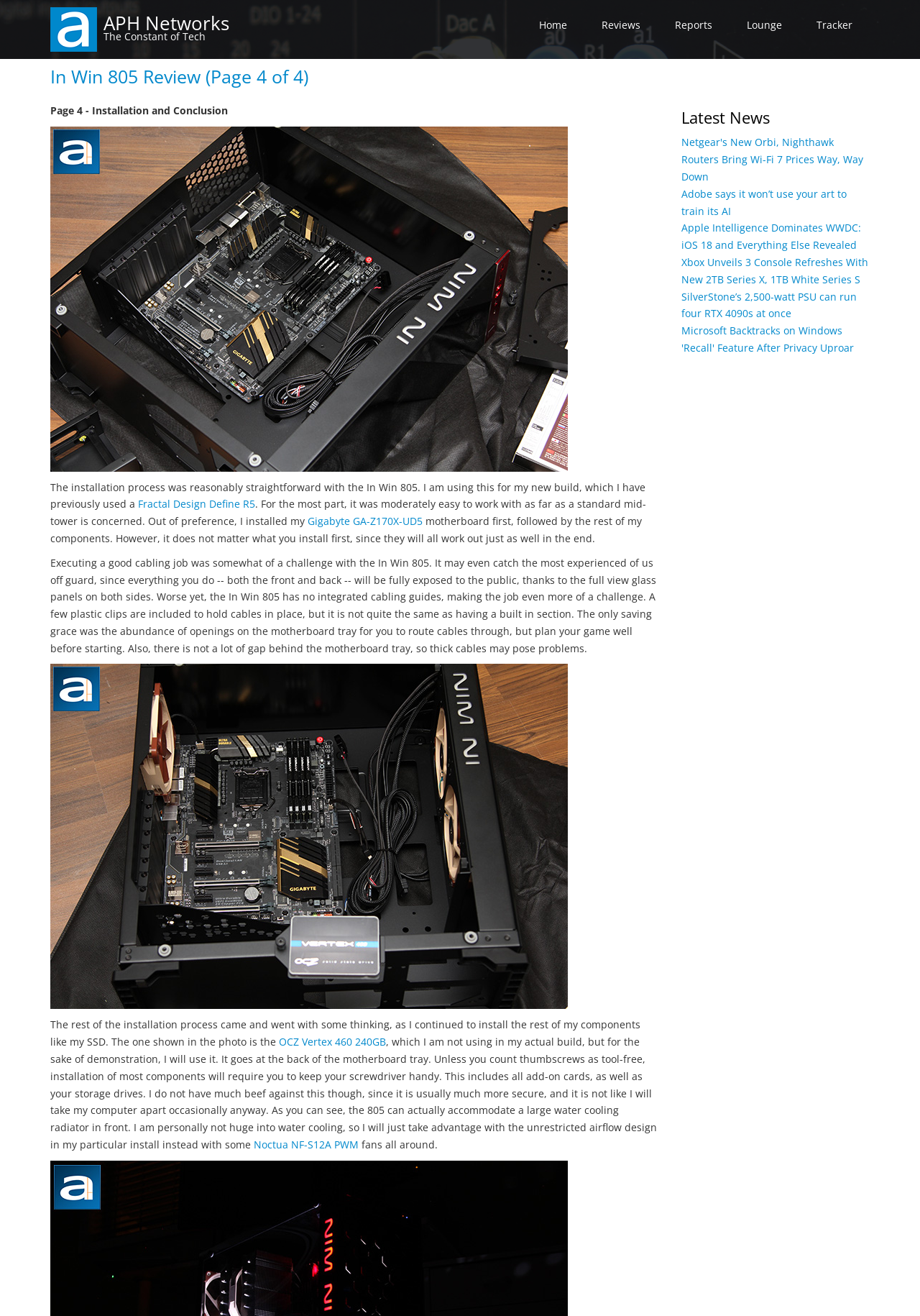Give a full account of the webpage's elements and their arrangement.

This webpage is a review of the In Win 805, a computer case, and it appears to be the fourth and final page of the review. At the top of the page, there is a navigation menu with links to the home page, reviews, reports, lounge, and tracker. Below the navigation menu, there is a heading that displays the title of the review, "In Win 805 Review (Page 4 of 4)".

The main content of the page is divided into several sections. The first section discusses the installation process of the In Win 805, which is described as reasonably straightforward. There is an image of the case, followed by a block of text that explains the installation process. The text mentions that the case has no integrated cabling guides, making cable management a challenge.

The next section discusses the challenges of cable management in the In Win 805. There is another image, followed by a block of text that explains the difficulties of managing cables in the case. The text mentions that the case has a full-view glass panel on both sides, making cable management more visible.

The following sections discuss the installation of other components, such as a motherboard and storage drives. There are links to specific products, such as the Fractal Design Define R5 and the OCZ Vertex 460 240GB. The text explains that the installation process requires a screwdriver and that the case can accommodate a large water cooling radiator.

At the bottom of the page, there is a section titled "Latest News" that displays a list of news articles related to technology. The articles have titles such as "Netgear's New Orbi, Nighthawk Routers Bring Wi-Fi 7 Prices Way, Way Down" and "Apple Intelligence Dominates WWDC: iOS 18 and Everything Else Revealed".